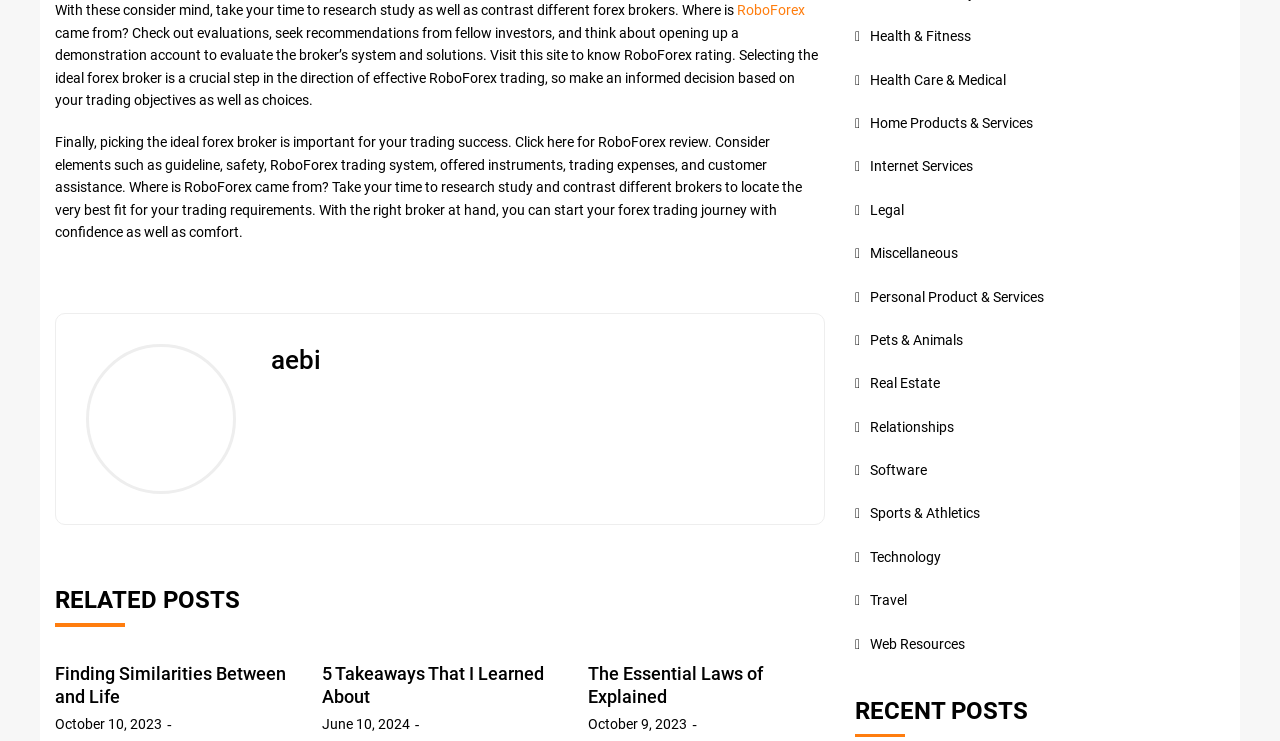Select the bounding box coordinates of the element I need to click to carry out the following instruction: "Read about Finding Similarities Between and Life".

[0.043, 0.894, 0.223, 0.954]